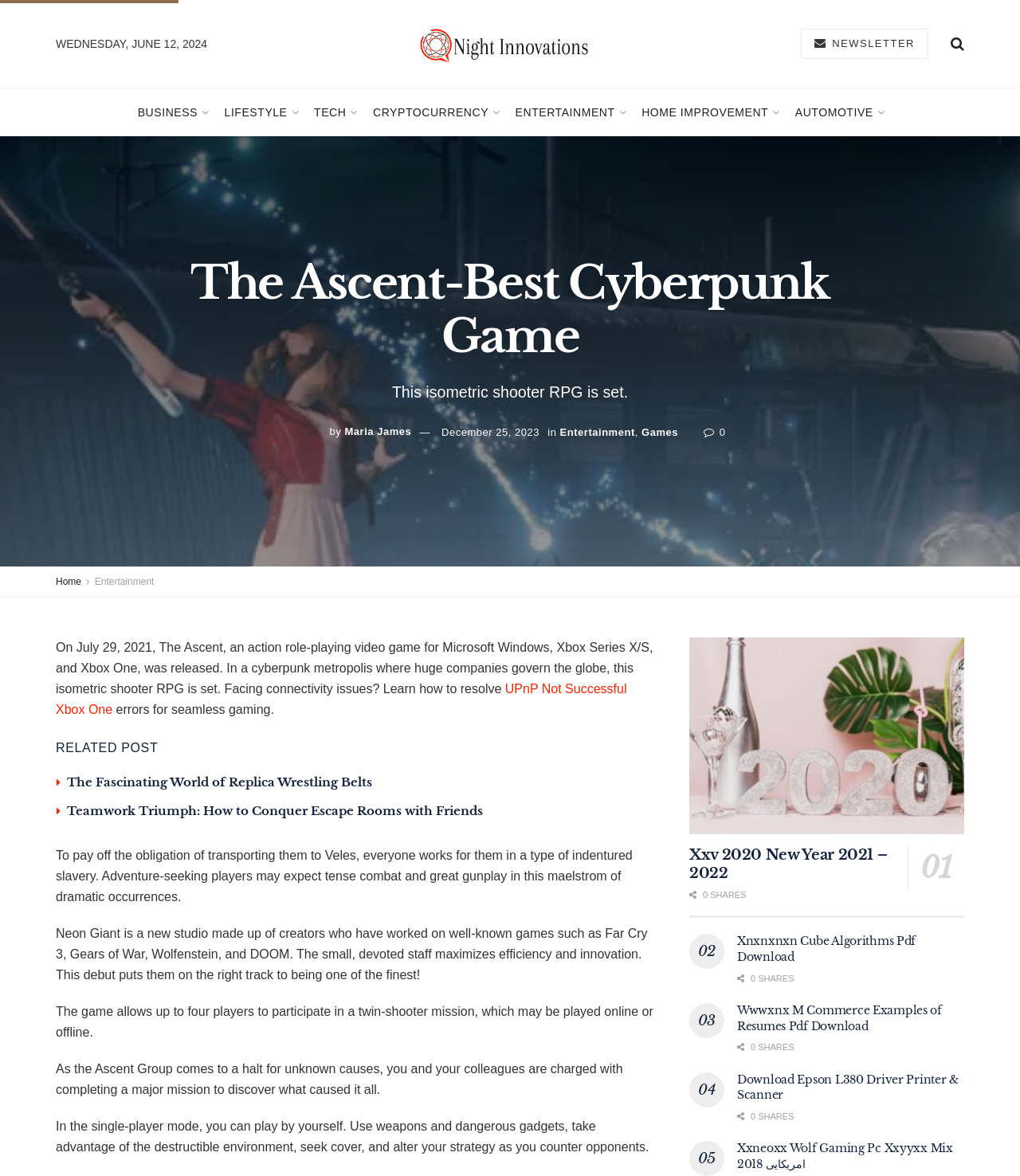Please respond to the question using a single word or phrase:
What is the name of the author of the article?

Maria James